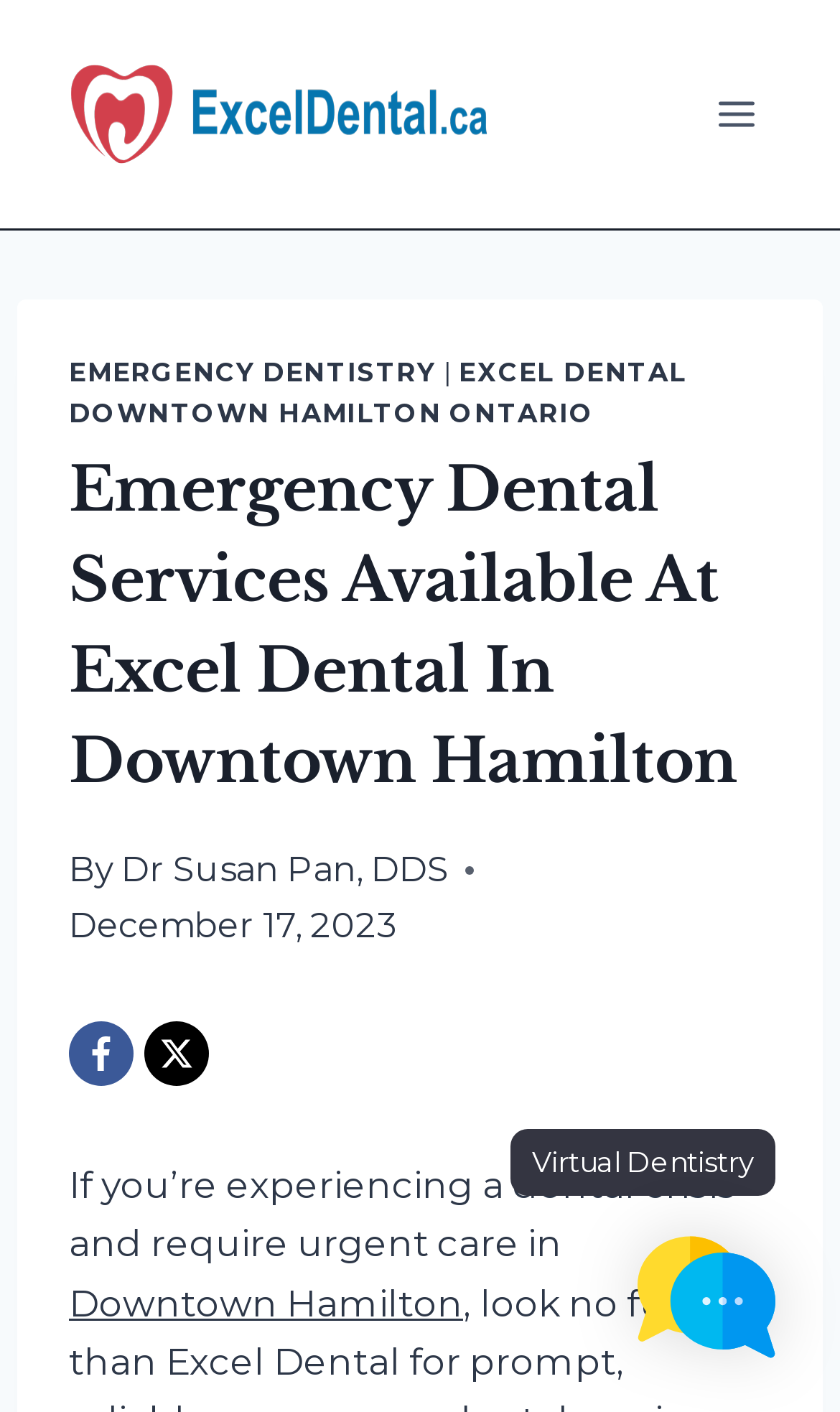Find the bounding box coordinates for the HTML element described as: "Dr Susan Pan, DDS". The coordinates should consist of four float values between 0 and 1, i.e., [left, top, right, bottom].

[0.144, 0.601, 0.534, 0.63]